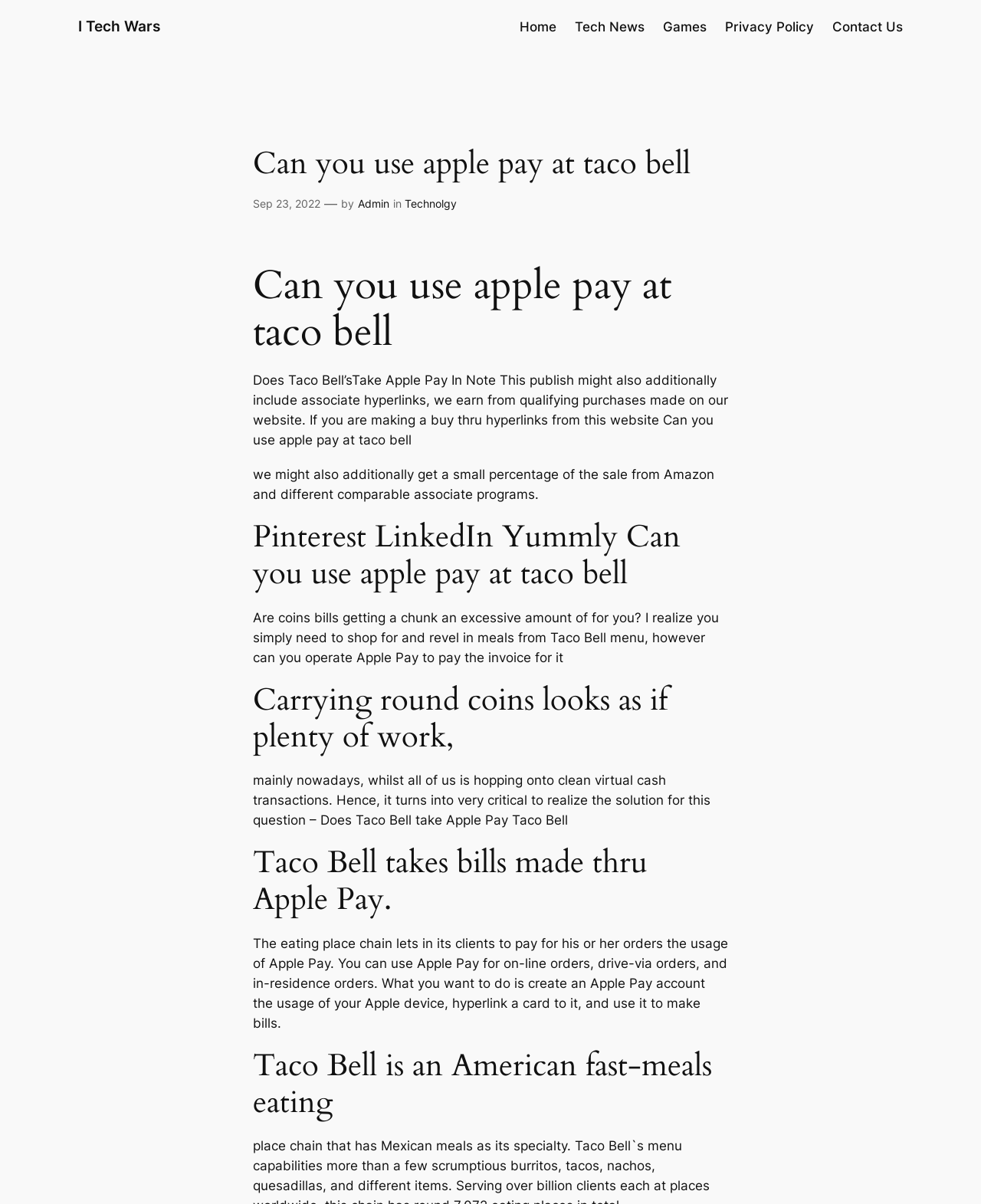Find the bounding box coordinates of the element to click in order to complete the given instruction: "Click on the 'Games' link."

[0.675, 0.014, 0.72, 0.03]